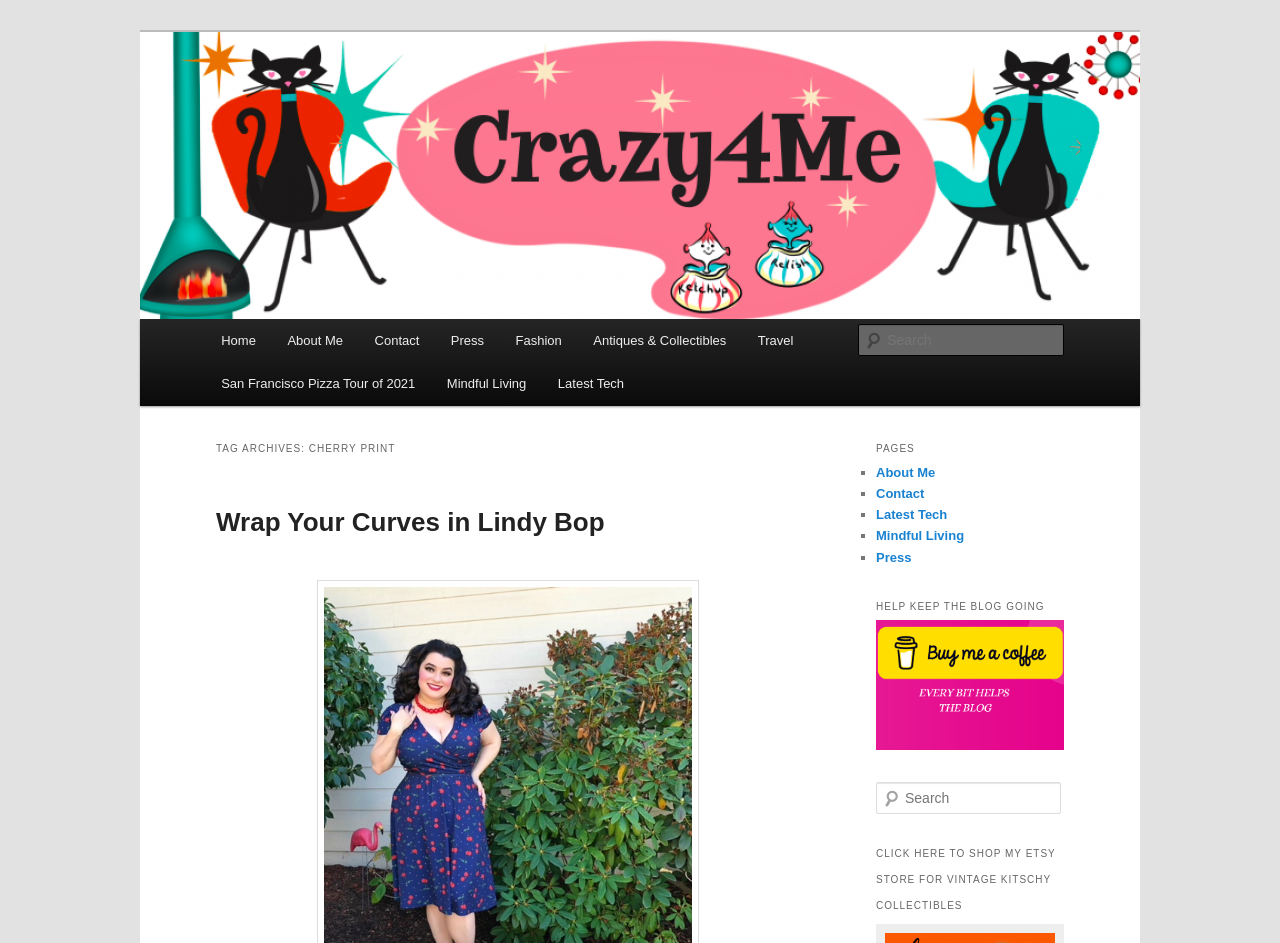Identify the main title of the webpage and generate its text content.

Crazy4Me – The Modern Bombshell Lifestyle by: Yasmina Greco